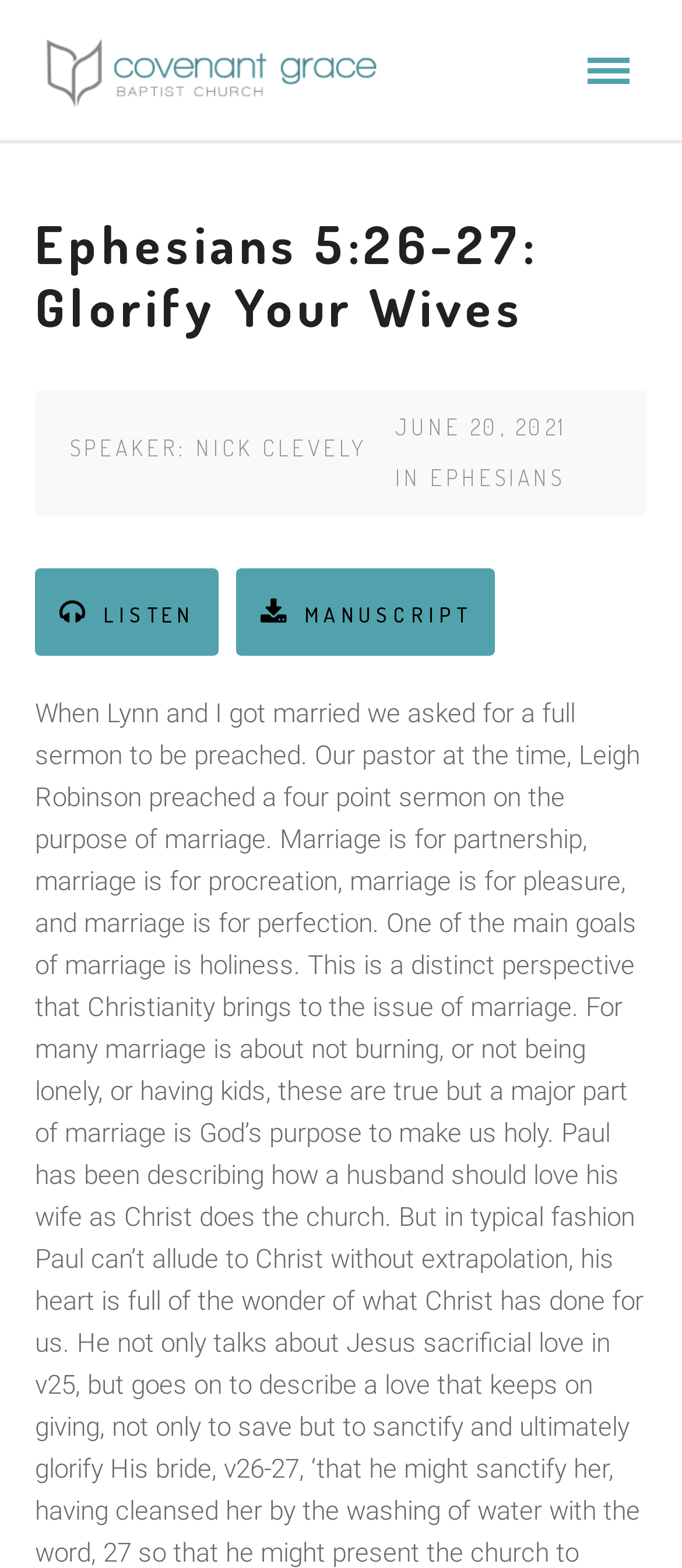Please provide the bounding box coordinates in the format (top-left x, top-left y, bottom-right x, bottom-right y). Remember, all values are floating point numbers between 0 and 1. What is the bounding box coordinate of the region described as: celebrity fashion

None